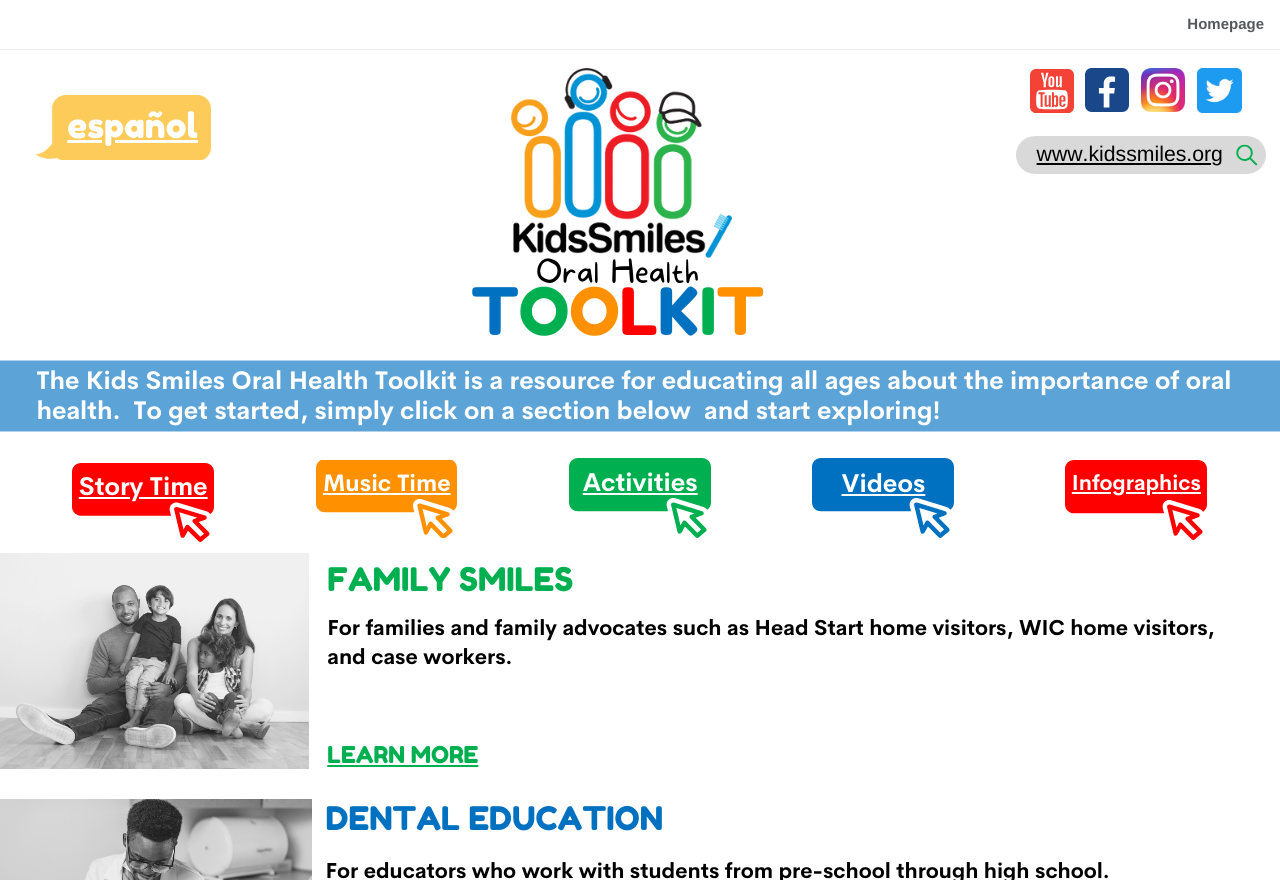Look at the image and give a detailed response to the following question: What is the purpose of the 'Story Time' section?

I inferred this answer by associating the 'Story Time' section with the overall theme of the webpage, which is oral health education. The 'Story Time' section is likely a resource for educating children about oral health through stories.